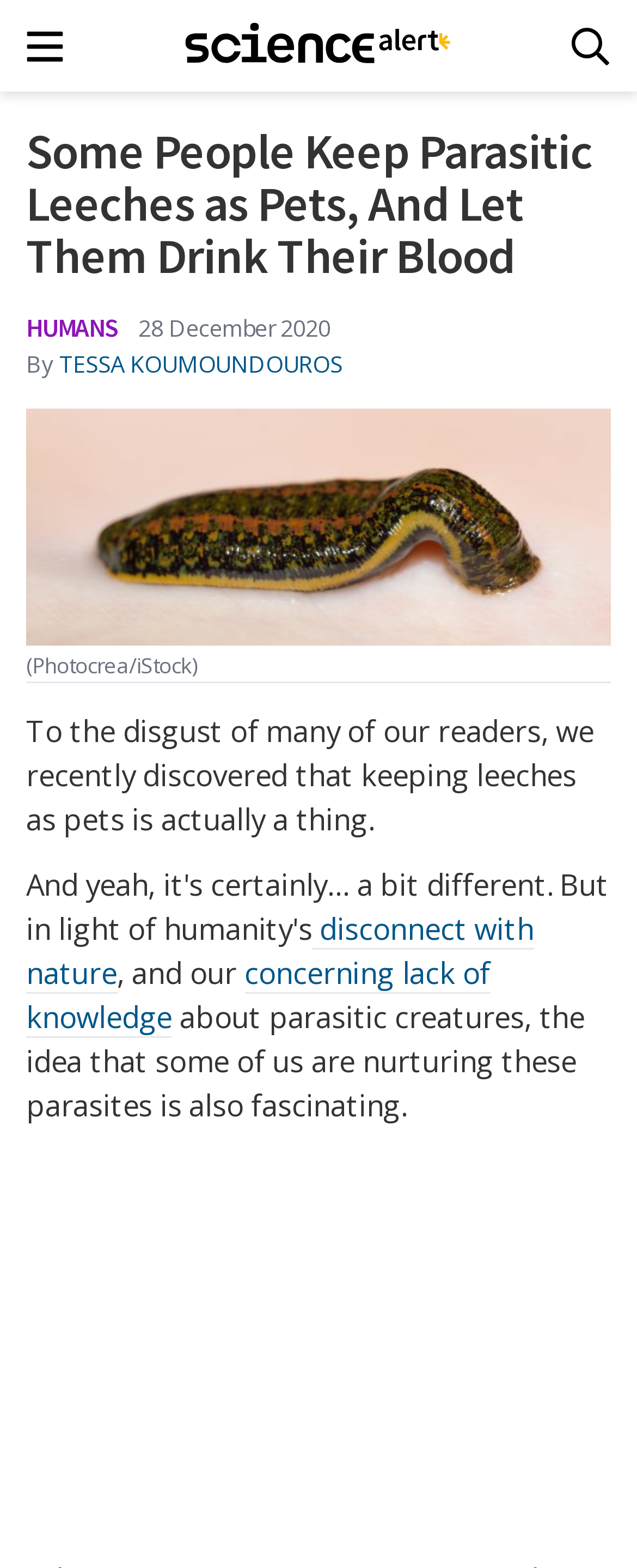Please answer the following question using a single word or phrase: What is the concern mentioned in the article?

Lack of knowledge about parasitic creatures